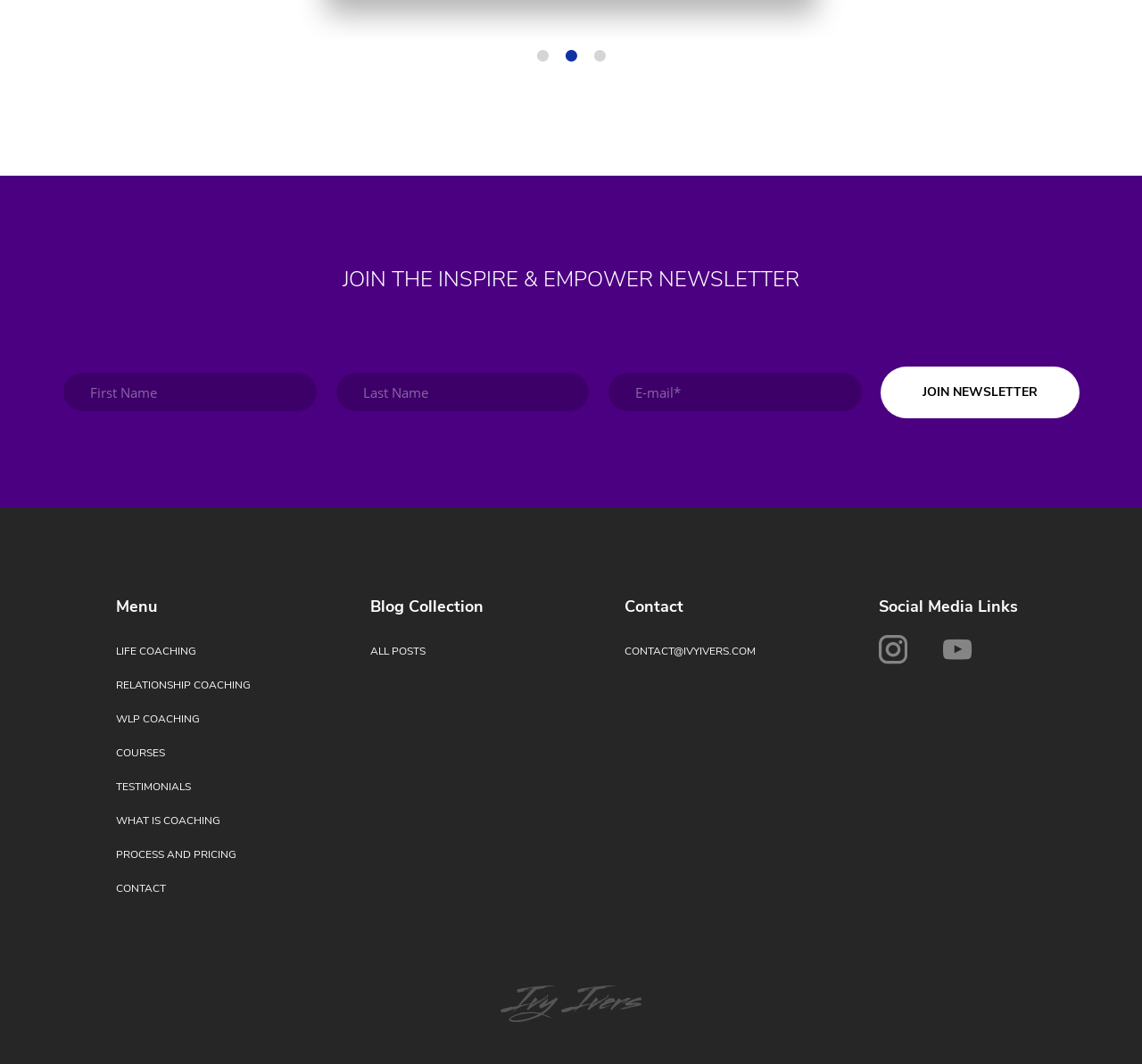Determine the bounding box coordinates of the clickable region to execute the instruction: "Go to LIFE COACHING page". The coordinates should be four float numbers between 0 and 1, denoted as [left, top, right, bottom].

[0.102, 0.596, 0.277, 0.628]